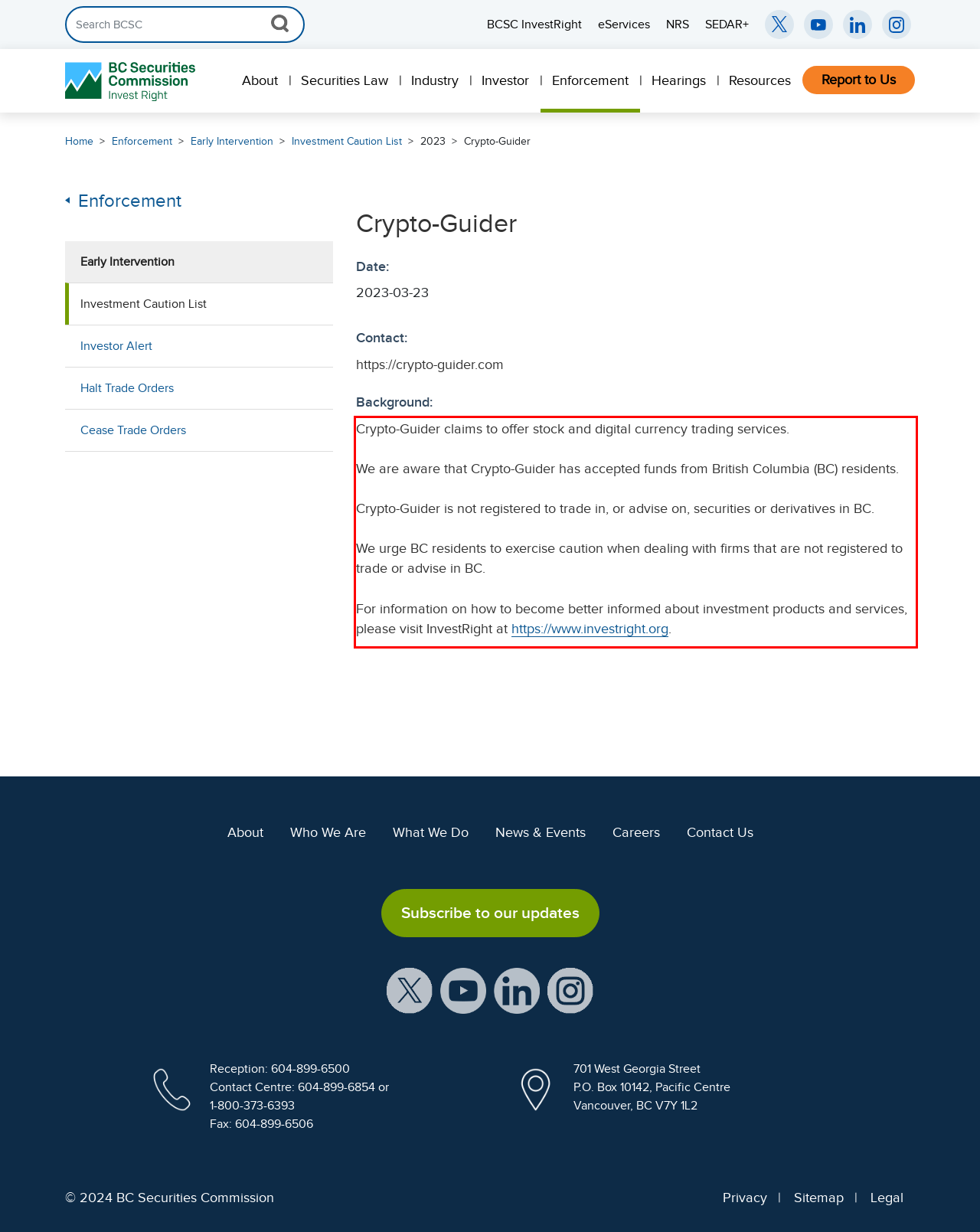Examine the webpage screenshot and use OCR to obtain the text inside the red bounding box.

Crypto-Guider claims to offer stock and digital currency trading services. We are aware that Crypto-Guider has accepted funds from British Columbia (BC) residents. Crypto-Guider is not registered to trade in, or advise on, securities or derivatives in BC. We urge BC residents to exercise caution when dealing with firms that are not registered to trade or advise in BC. For information on how to become better informed about investment products and services, please visit InvestRight at https://www.investright.org.